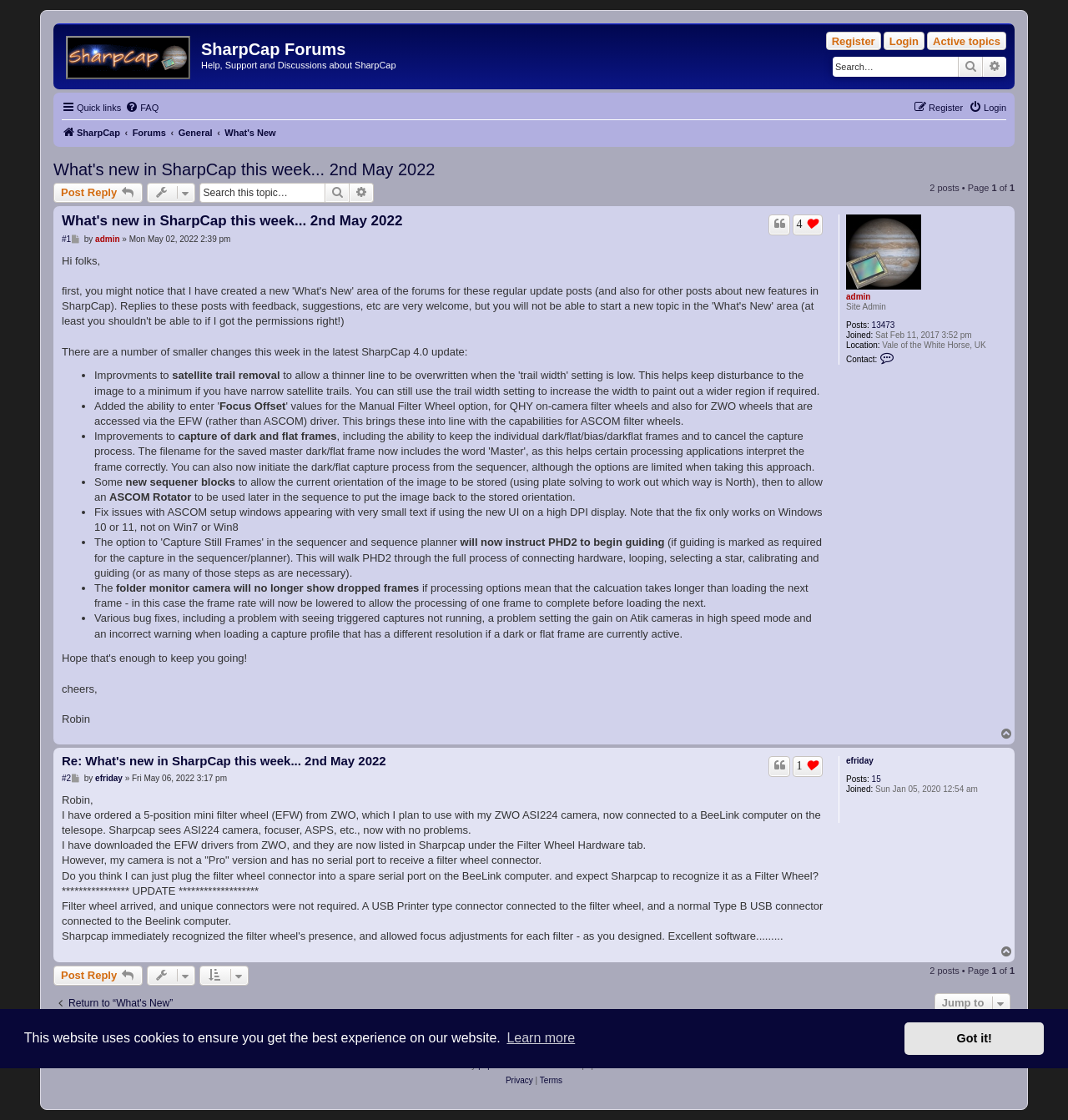Could you indicate the bounding box coordinates of the region to click in order to complete this instruction: "Search for keywords".

[0.78, 0.051, 0.897, 0.069]